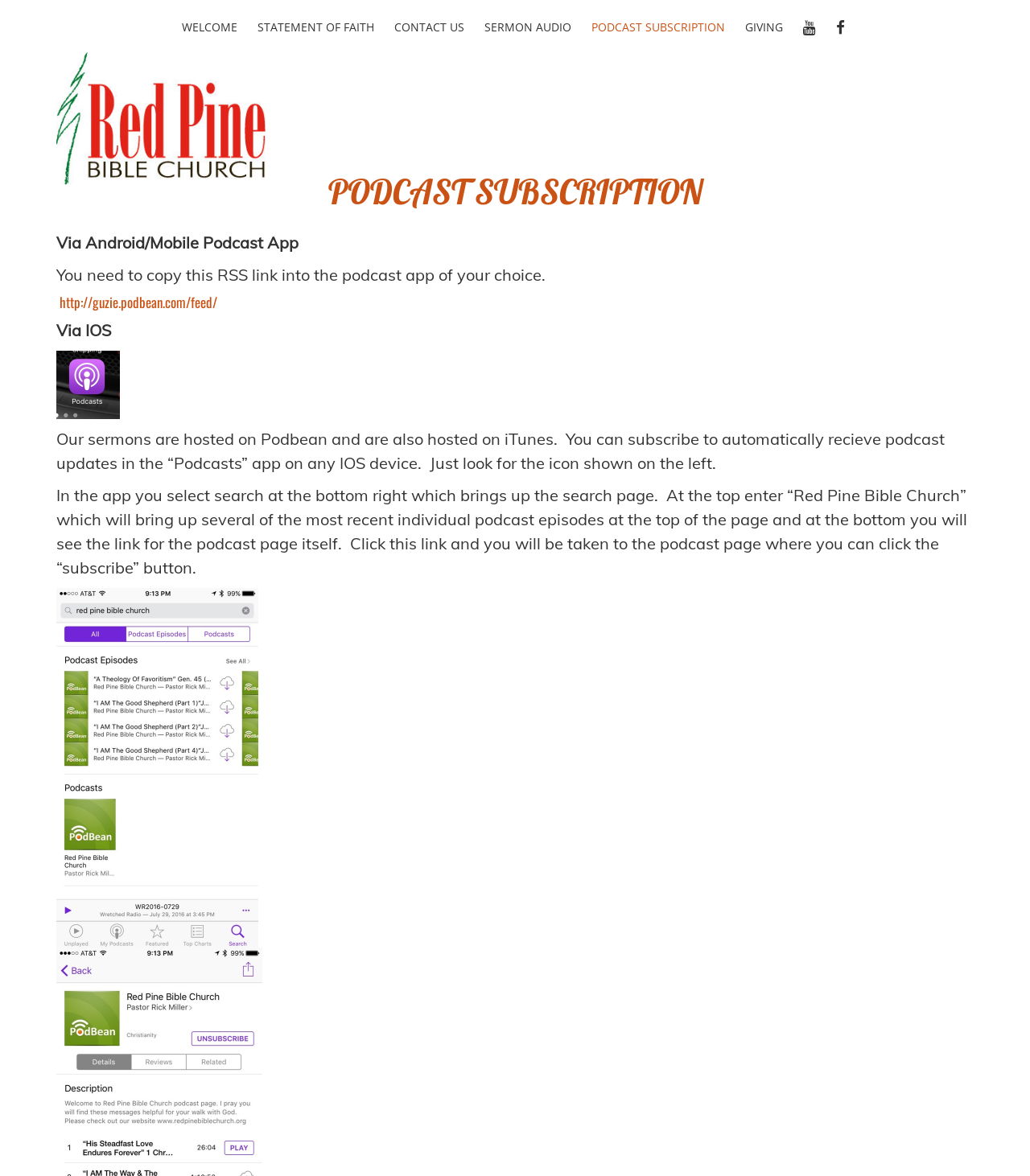Respond to the question below with a single word or phrase:
What is the RSS link for the podcast?

http://guzie.podbean.com/feed/